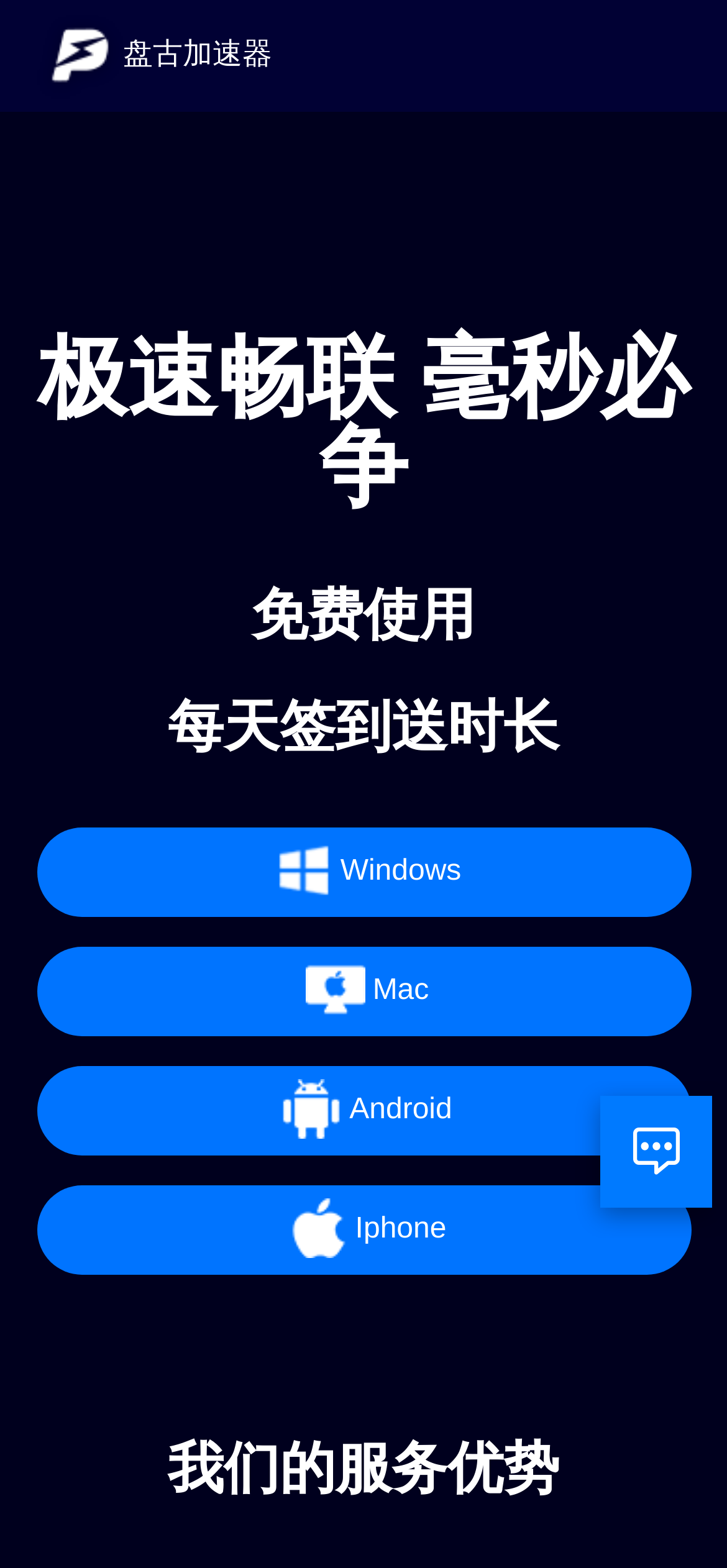Provide the bounding box coordinates of the HTML element this sentence describes: "Iphone".

[0.05, 0.756, 0.95, 0.813]